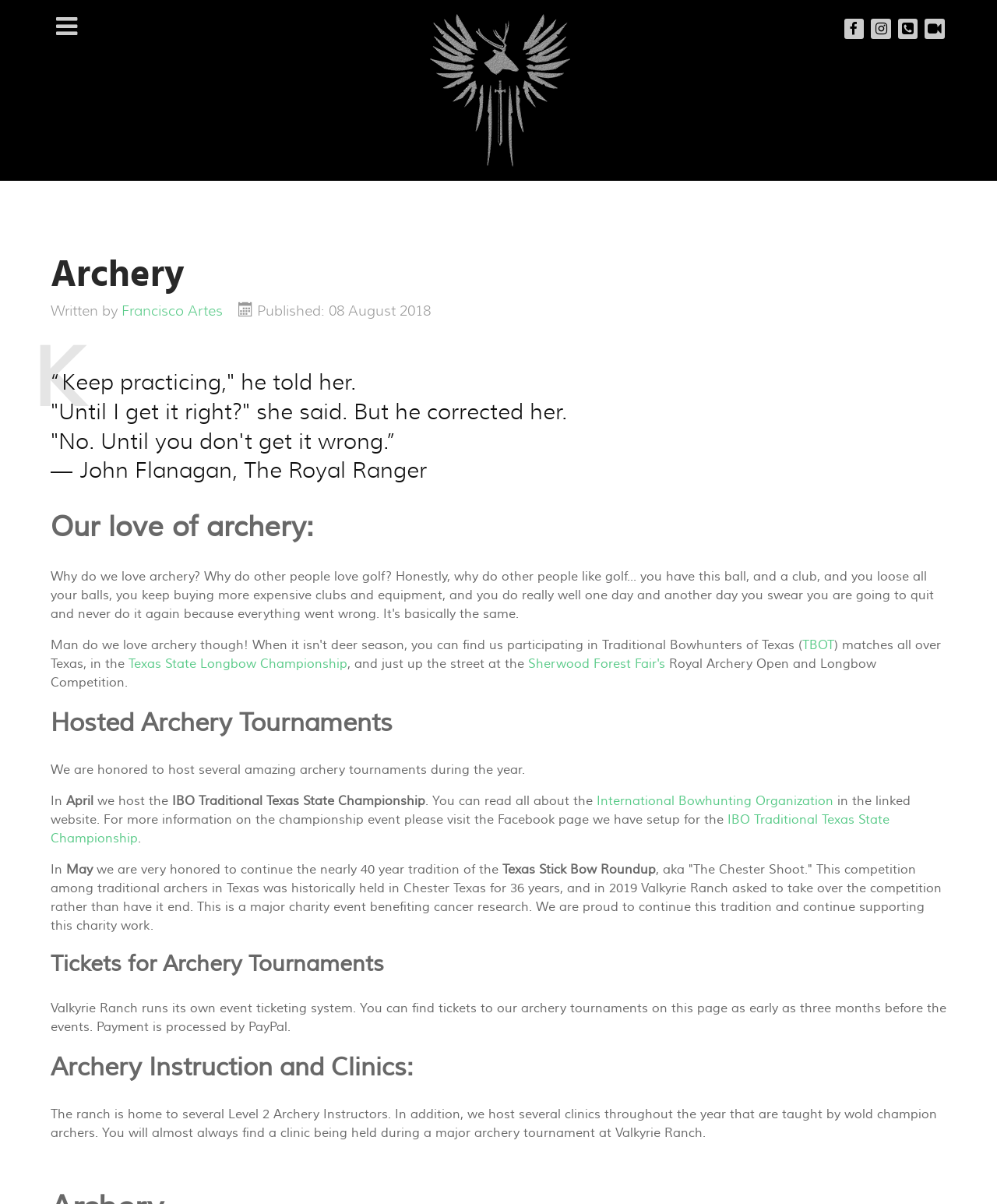Locate the bounding box coordinates of the area where you should click to accomplish the instruction: "Click the Valkyrie Ranch link".

[0.431, 0.064, 0.572, 0.084]